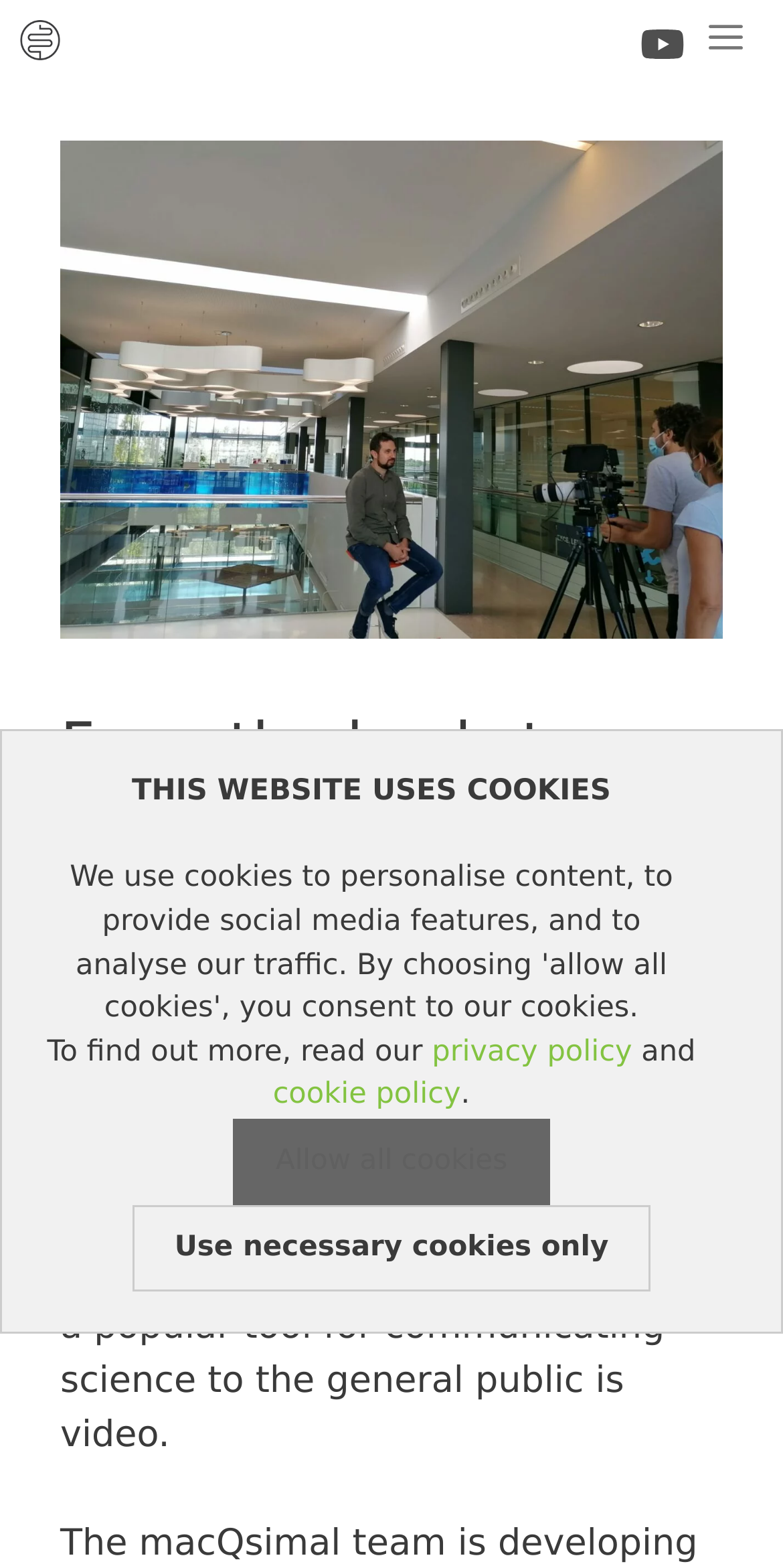Consider the image and give a detailed and elaborate answer to the question: 
What is a popular tool for communicating science?

I found the answer by reading the static text on the webpage, which states that 'One of the means that has become a popular tool for communicating science to the general public is video.' This suggests that video is a popular tool for communicating science.